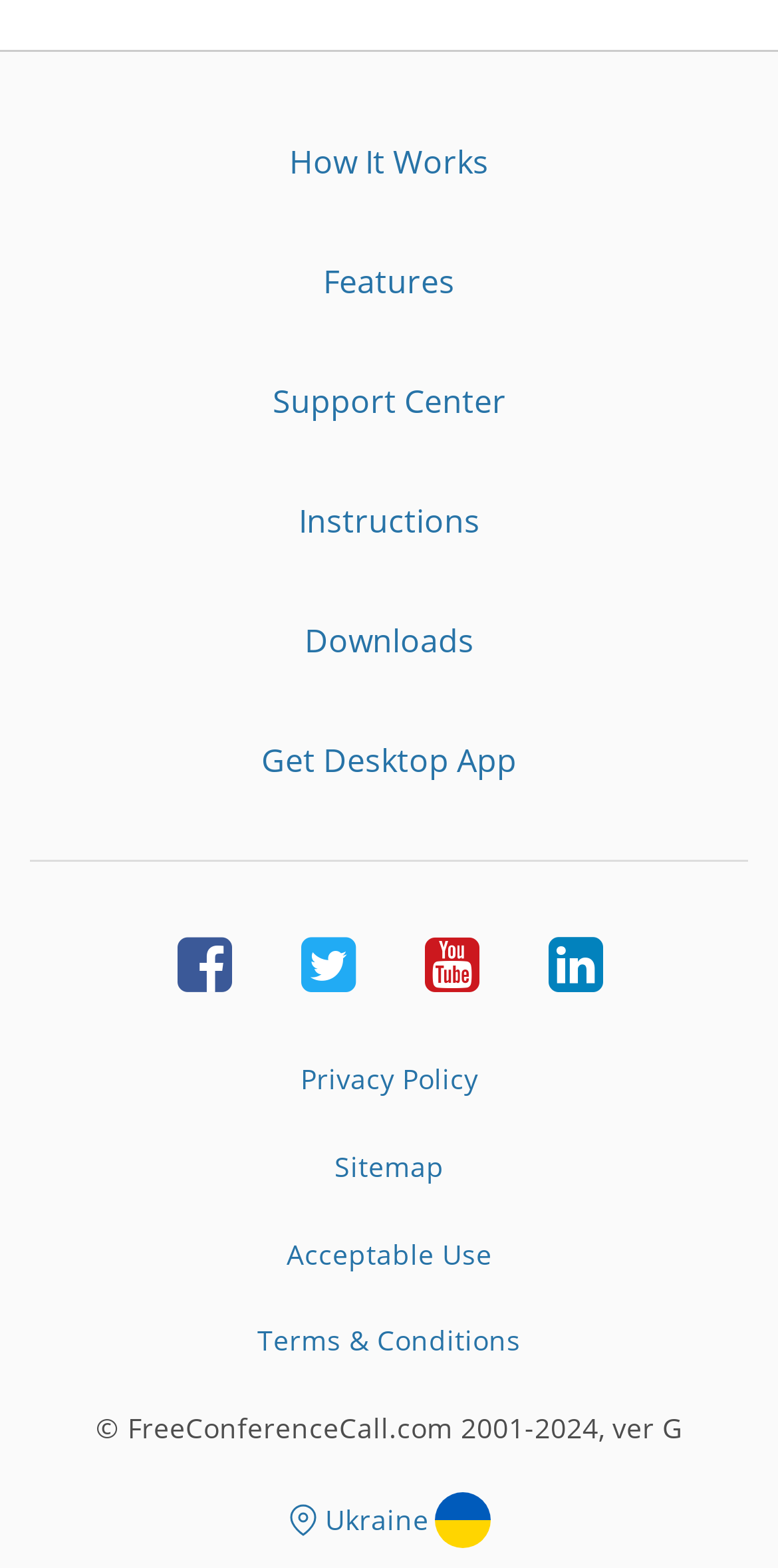Please indicate the bounding box coordinates of the element's region to be clicked to achieve the instruction: "Visit Facebook page". Provide the coordinates as four float numbers between 0 and 1, i.e., [left, top, right, bottom].

[0.228, 0.595, 0.295, 0.64]